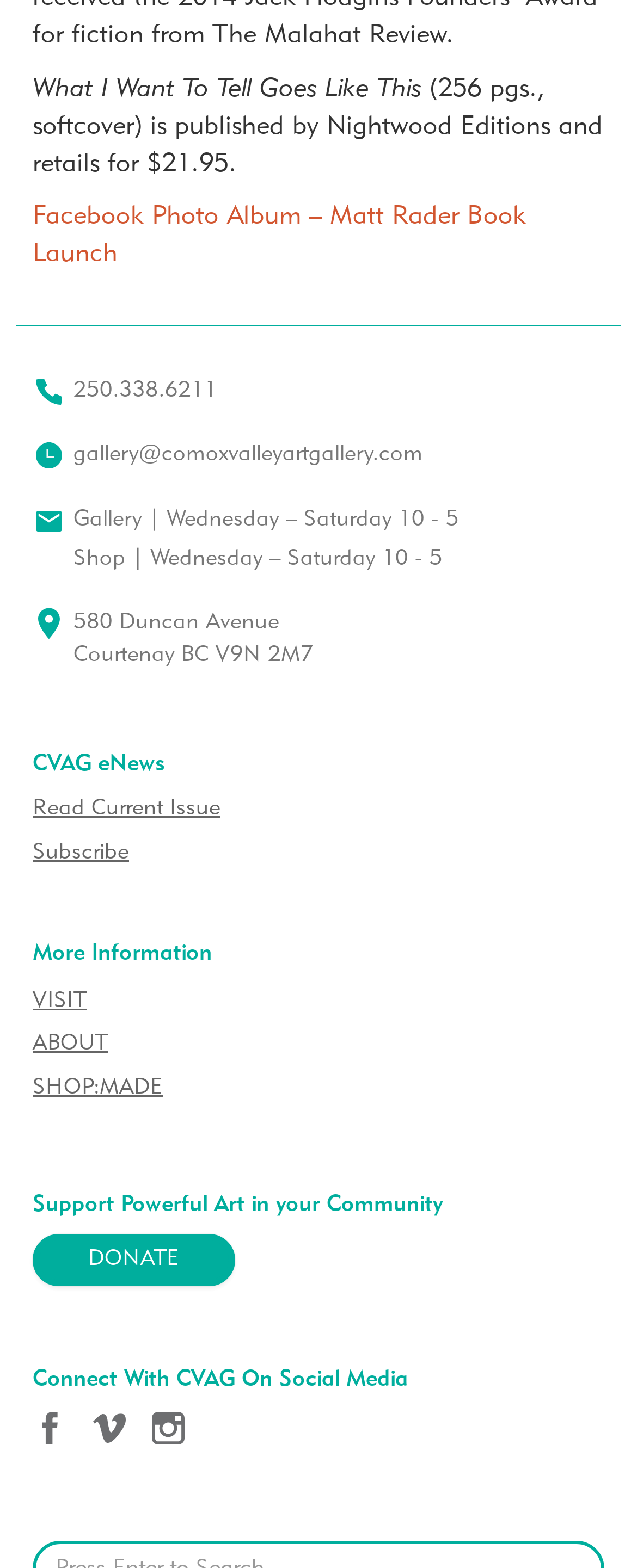Identify the bounding box coordinates of the region that should be clicked to execute the following instruction: "Send an email to the gallery".

[0.115, 0.284, 0.664, 0.297]